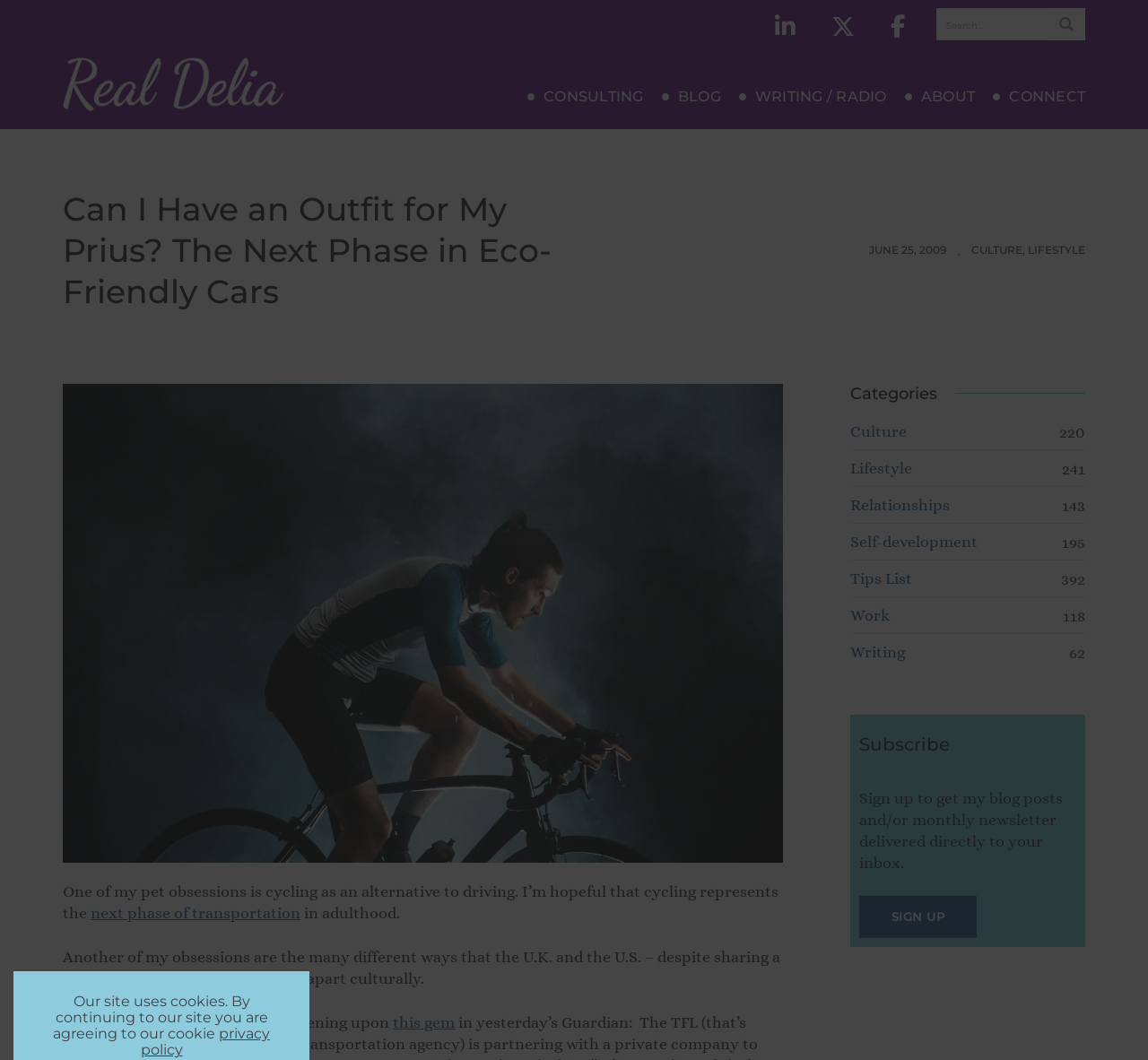Locate the bounding box coordinates of the item that should be clicked to fulfill the instruction: "Subscribe to the blog".

[0.748, 0.845, 0.851, 0.885]